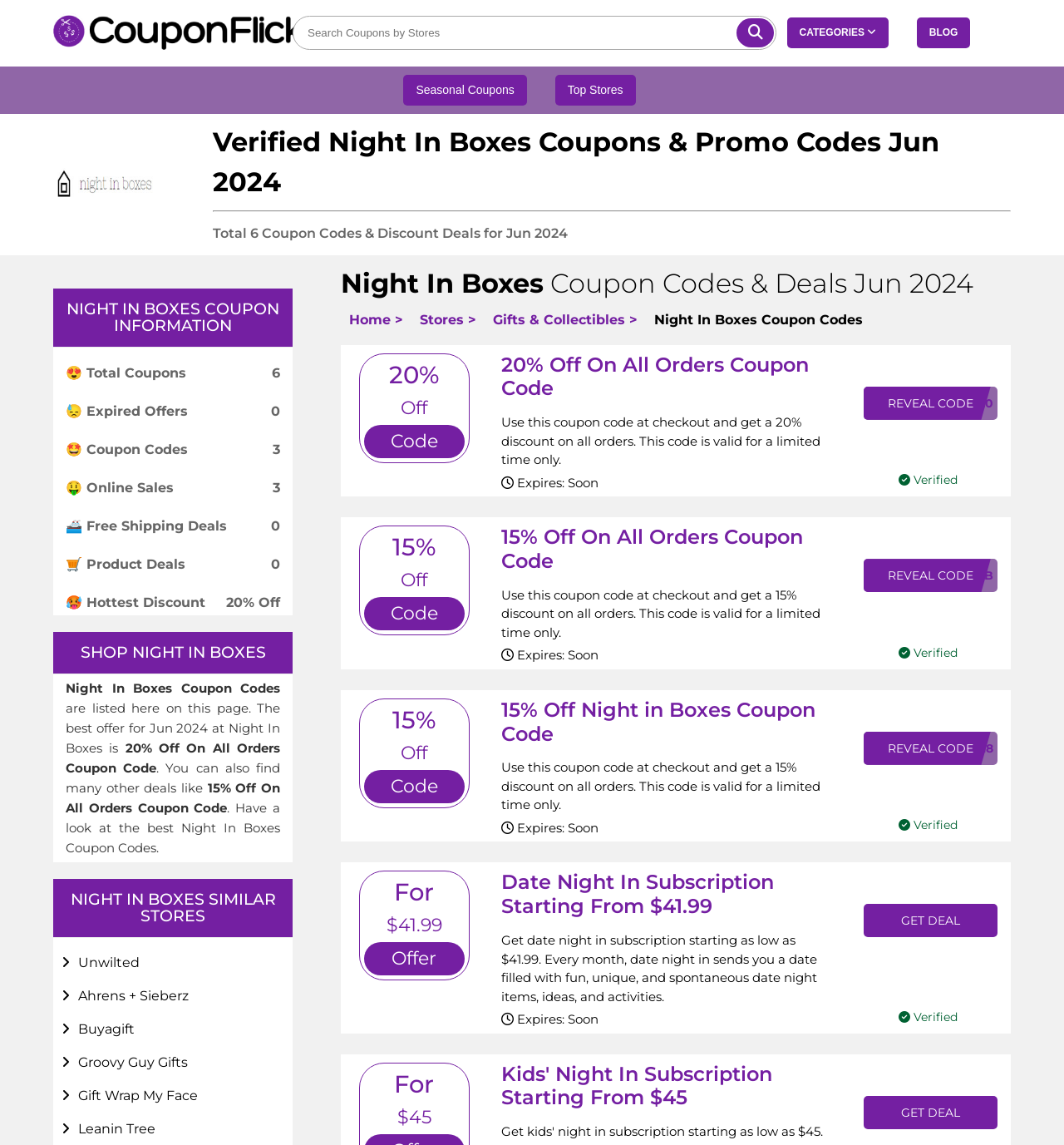Provide the bounding box coordinates for the area that should be clicked to complete the instruction: "Search Coupons by Stores".

[0.277, 0.016, 0.693, 0.042]